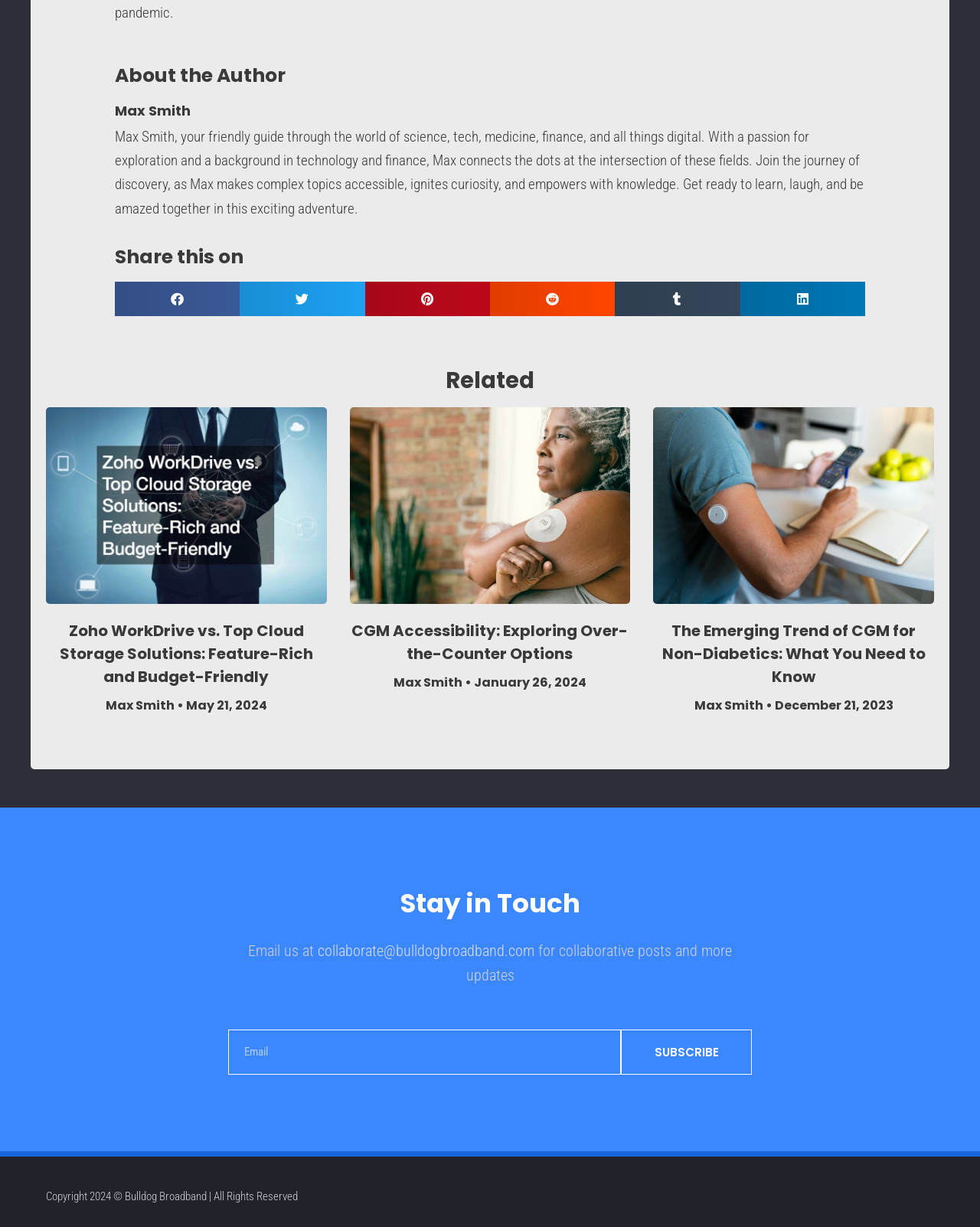Based on the element description "Peter Jackson", predict the bounding box coordinates of the UI element.

None